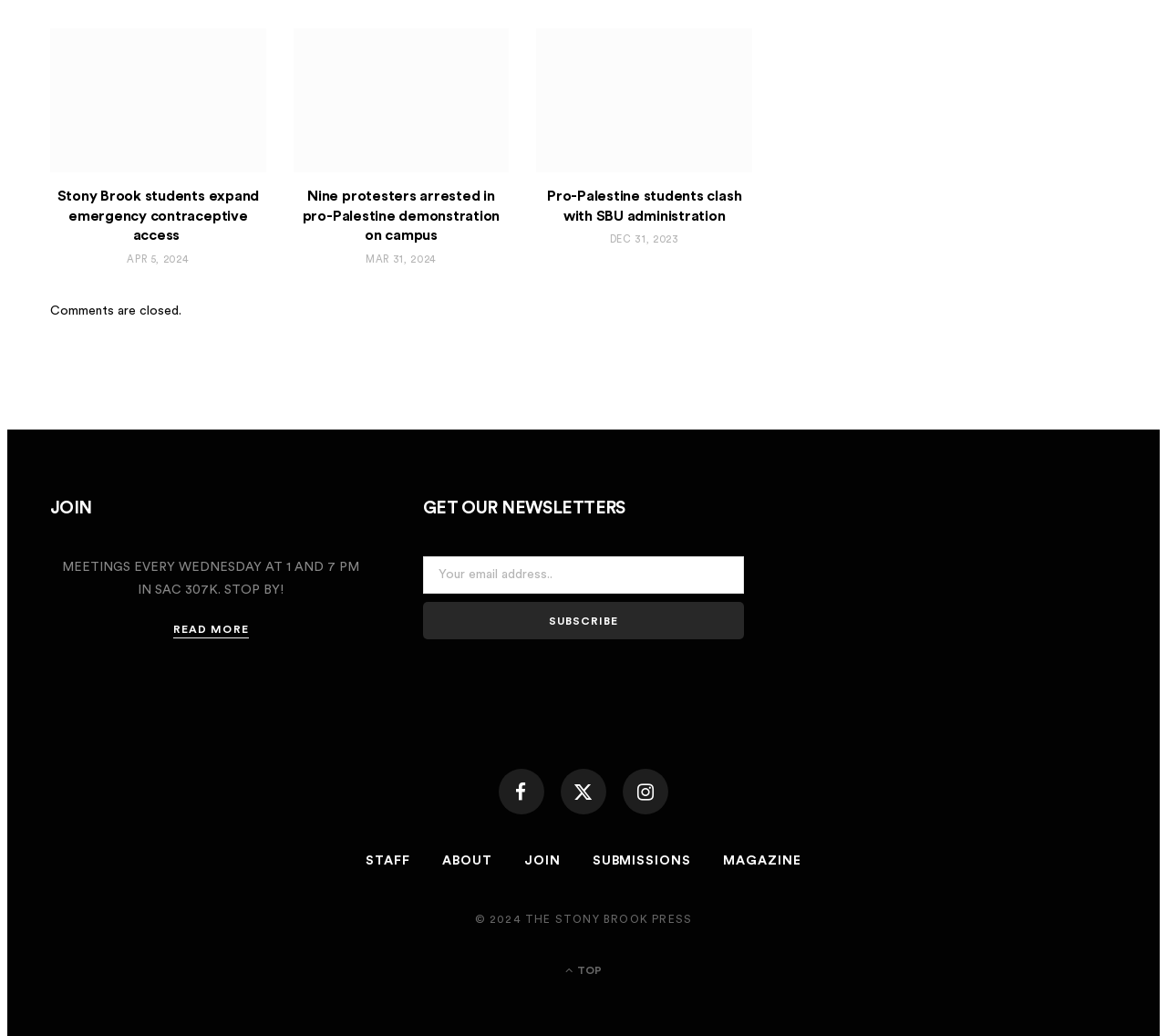What is the topic of the first article?
Based on the screenshot, respond with a single word or phrase.

Emergency contraceptive access